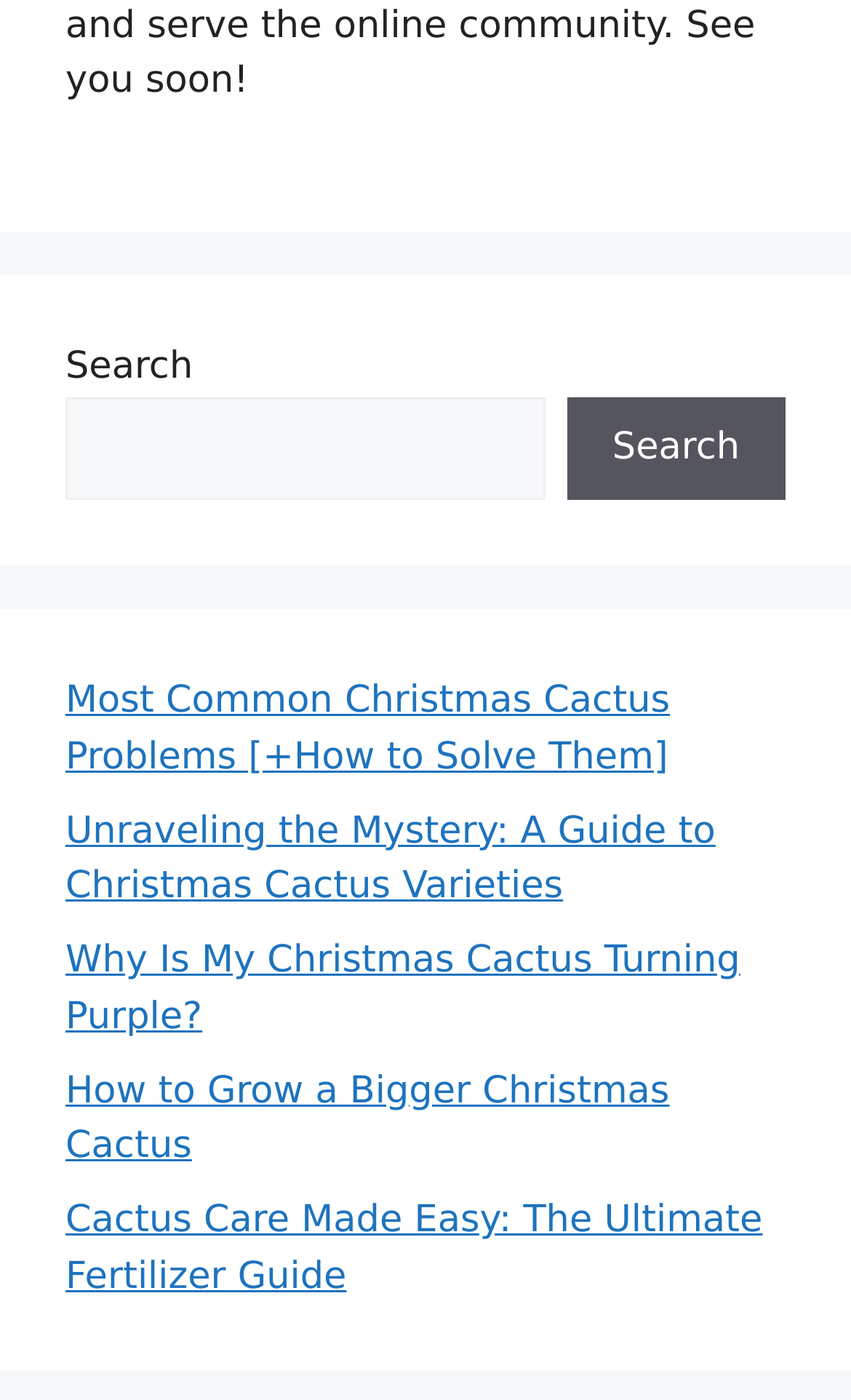How many links are there in the webpage? Observe the screenshot and provide a one-word or short phrase answer.

5